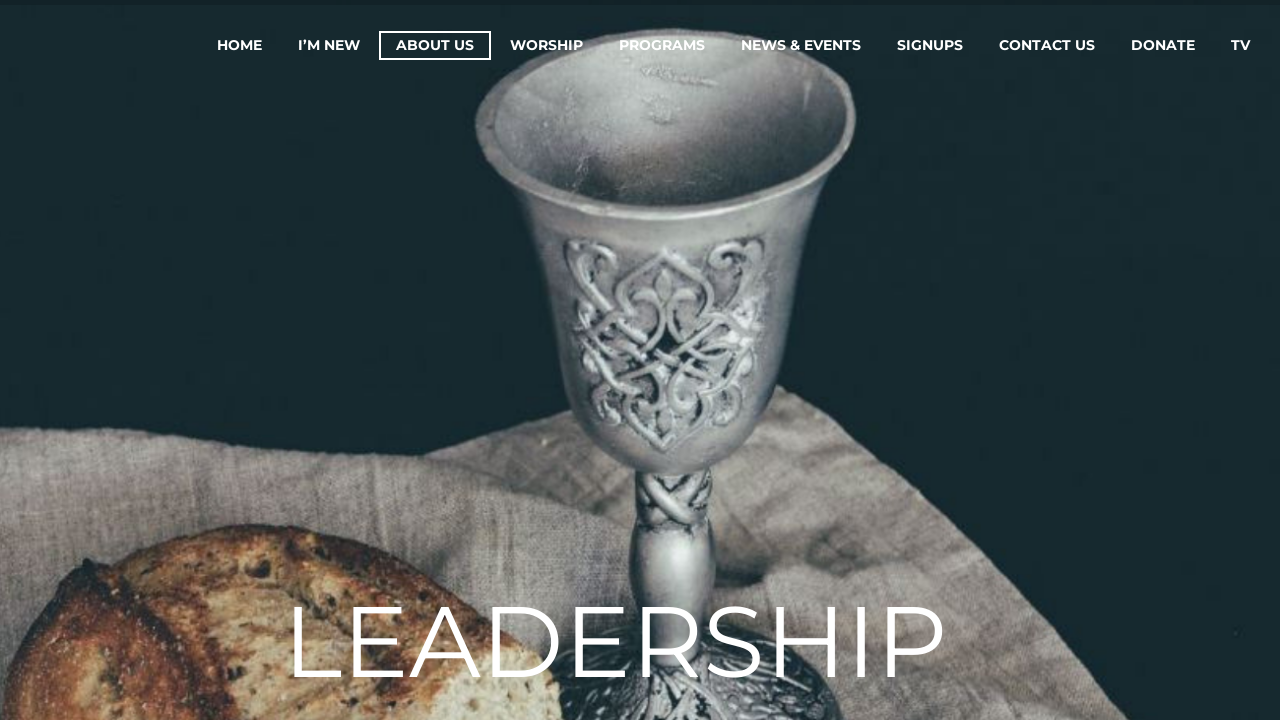Give the bounding box coordinates for this UI element: "About Us". The coordinates should be four float numbers between 0 and 1, arranged as [left, top, right, bottom].

[0.296, 0.043, 0.384, 0.083]